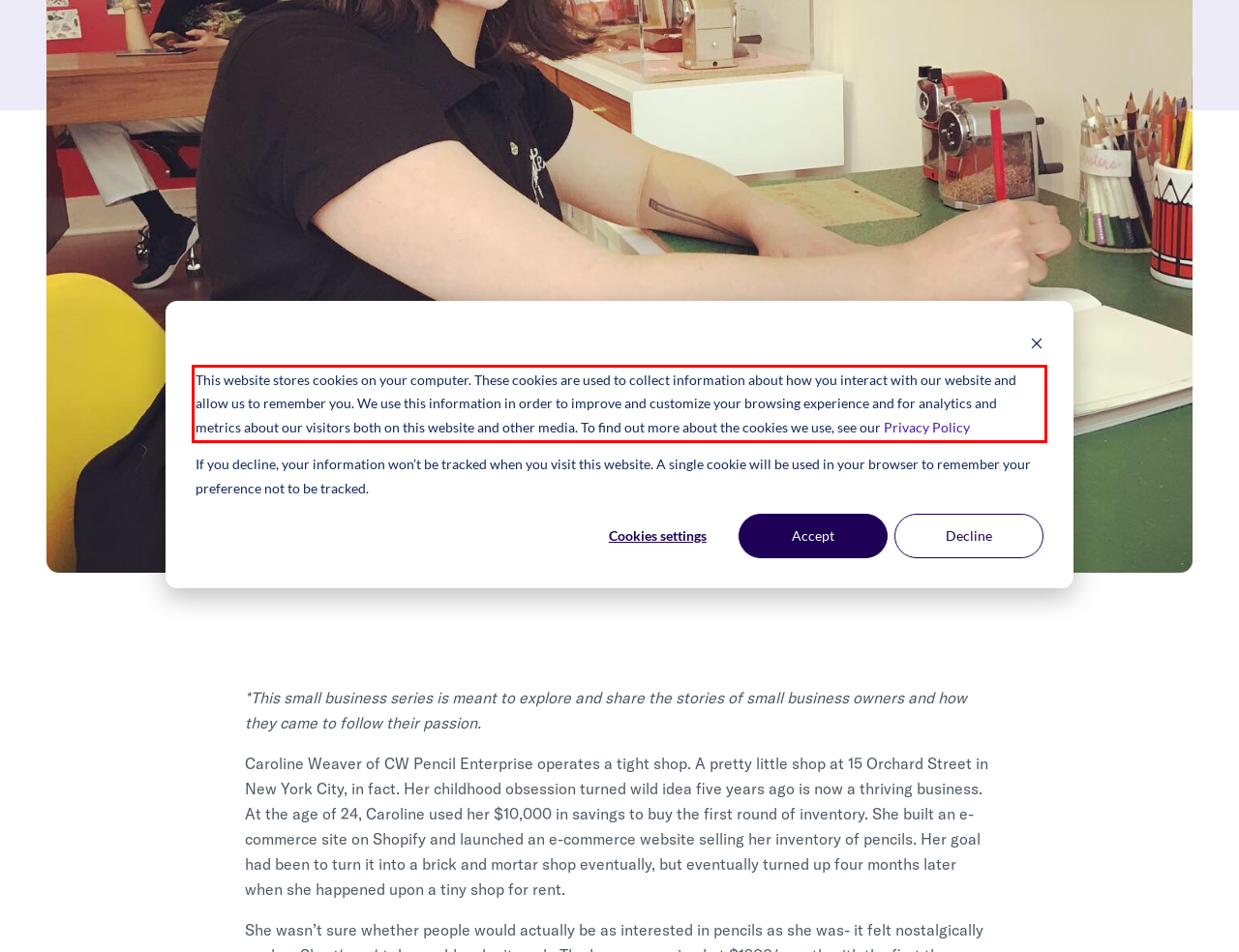The screenshot provided shows a webpage with a red bounding box. Apply OCR to the text within this red bounding box and provide the extracted content.

This website stores cookies on your computer. These cookies are used to collect information about how you interact with our website and allow us to remember you. We use this information in order to improve and customize your browsing experience and for analytics and metrics about our visitors both on this website and other media. To find out more about the cookies we use, see our Privacy Policy